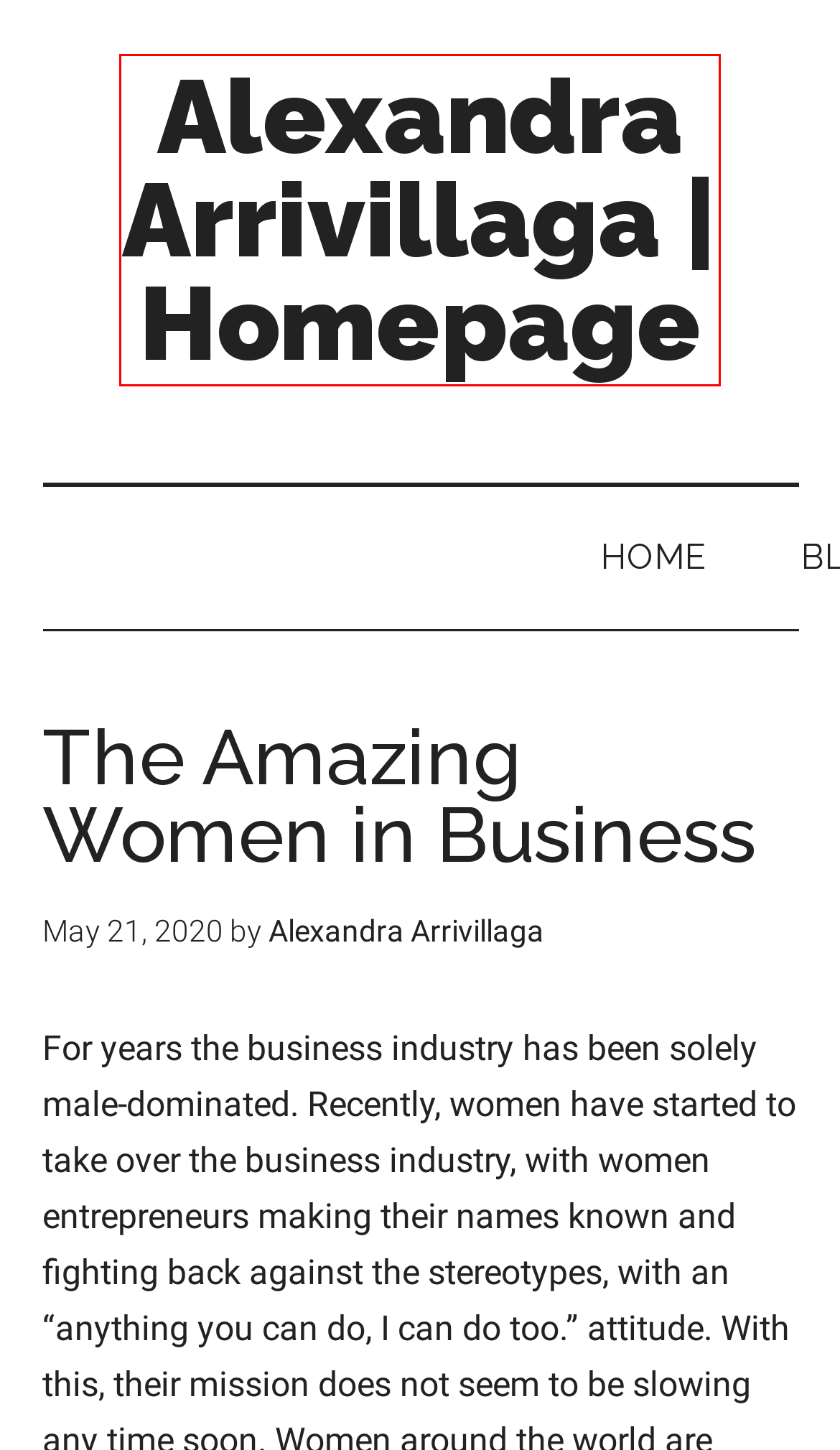Examine the screenshot of a webpage with a red bounding box around a UI element. Your task is to identify the webpage description that best corresponds to the new webpage after clicking the specified element. The given options are:
A. Alexandra Arrivillaga | Hobbies & Interests
B. The Amazing Women in Business | Alexandra Arrivillaga | Homepage
C. Gallery | Alexandra Arrivillaga | Homepage
D. Alexandra Arrivillaga | Alexandra Arrivillaga | Homepage
E. The Rise of Cryptocurrencies: Top Three Alternatives to Bitcoin  | Alexandra Arrivillaga | Homepage
F. Contact | Alexandra Arrivillaga | Homepage
G. Alexandra Arrivillaga |Homepage
H. Blog | Alexandra Arrivillaga | Homepage

G